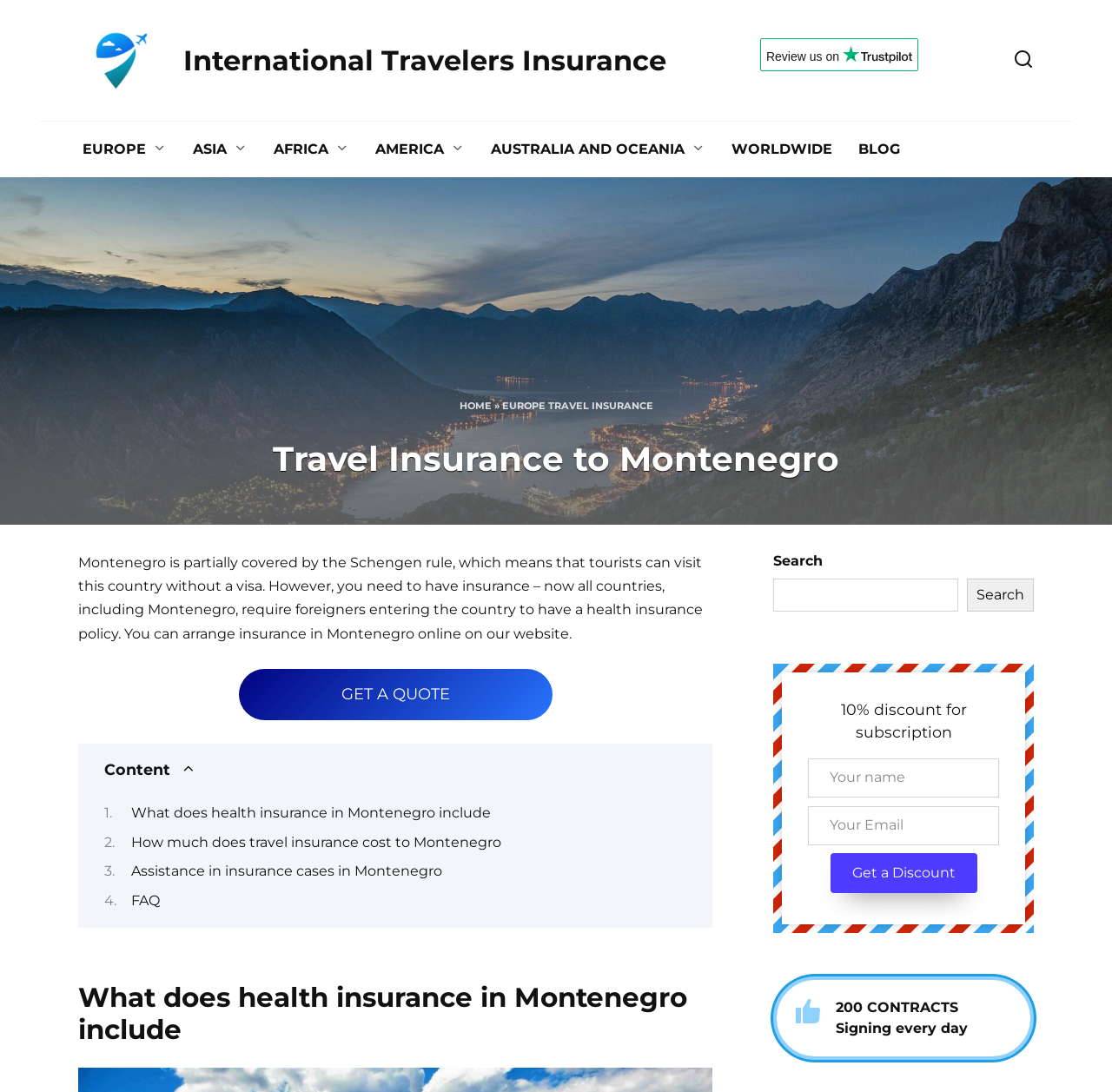Locate the bounding box coordinates of the element's region that should be clicked to carry out the following instruction: "Visit the 'EUROPE TRAVEL INSURANCE' page". The coordinates need to be four float numbers between 0 and 1, i.e., [left, top, right, bottom].

[0.451, 0.366, 0.587, 0.377]